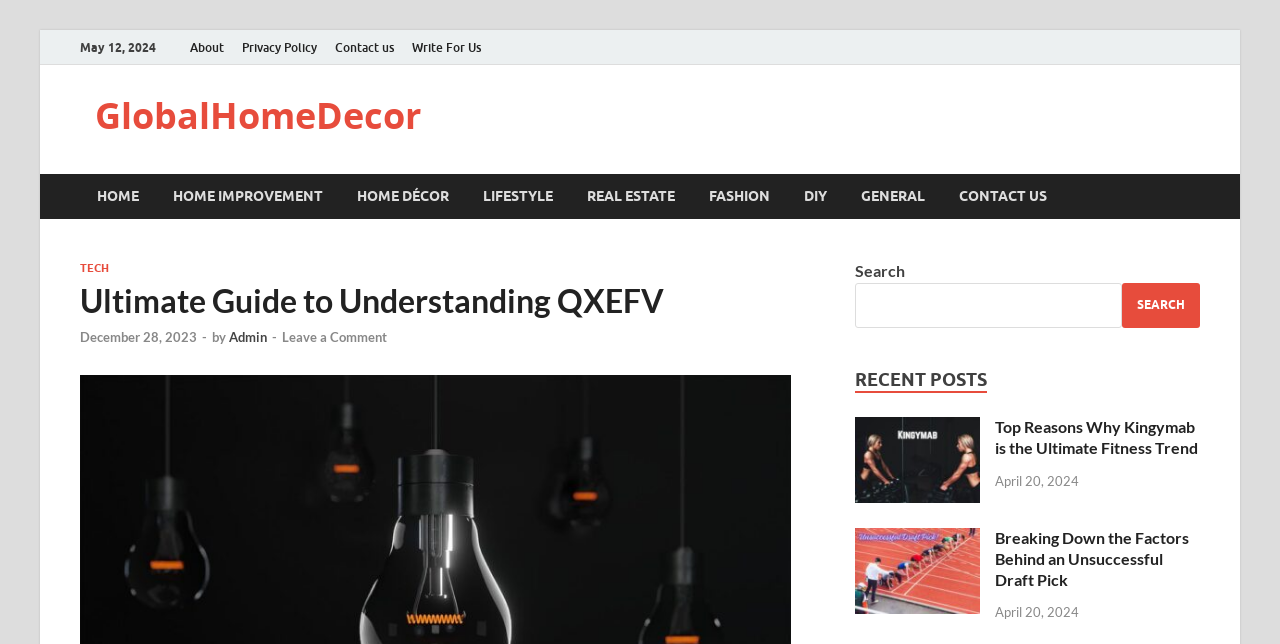Please analyze the image and give a detailed answer to the question:
How many recent posts are displayed?

I counted the number of recent posts by looking at the section titled 'RECENT POSTS' and found two posts, 'Kingymab' and 'Unsuccessful Draft Pick', which are displayed with images and headings.